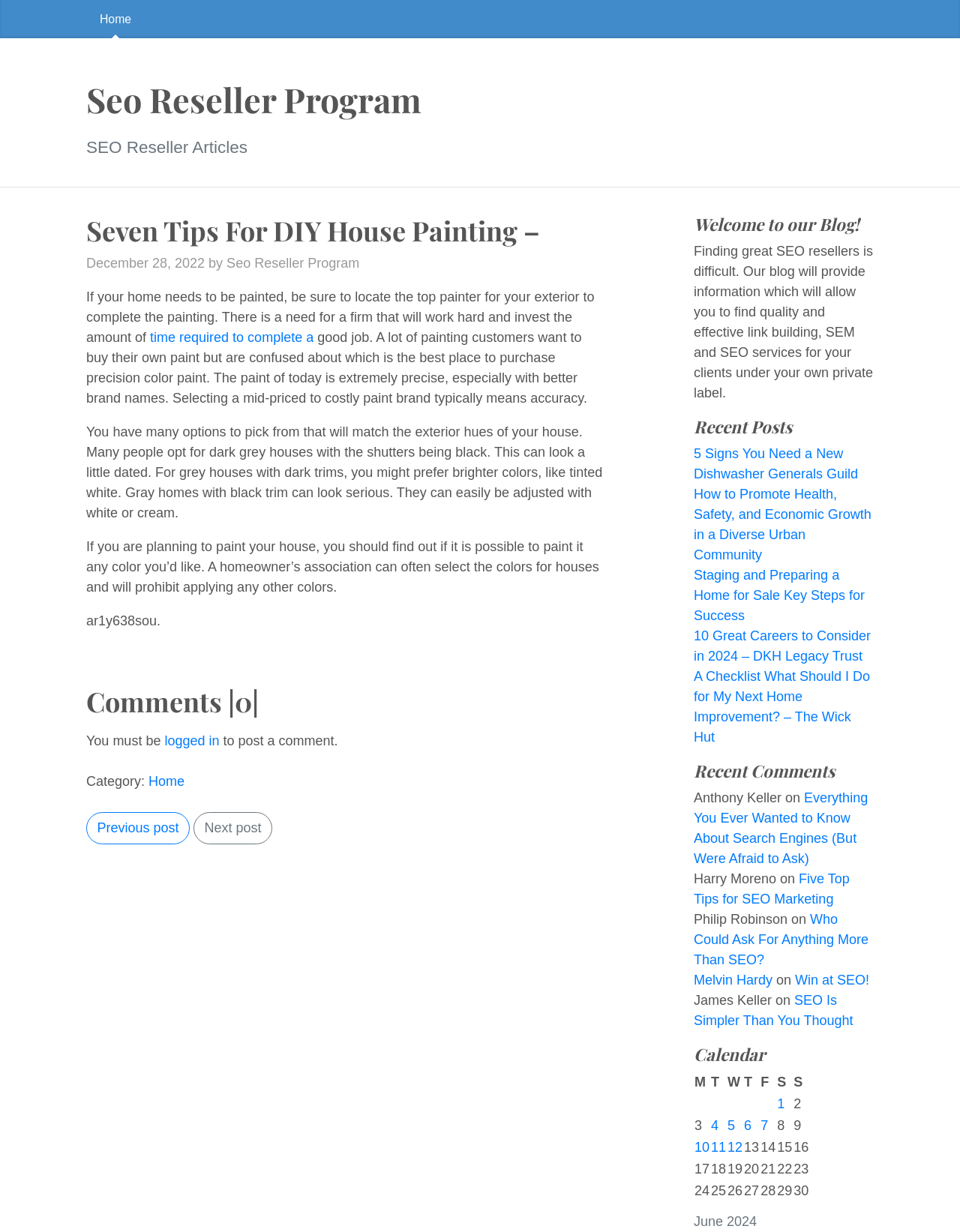Identify the bounding box coordinates for the UI element described as: "Win at SEO!".

[0.828, 0.789, 0.906, 0.801]